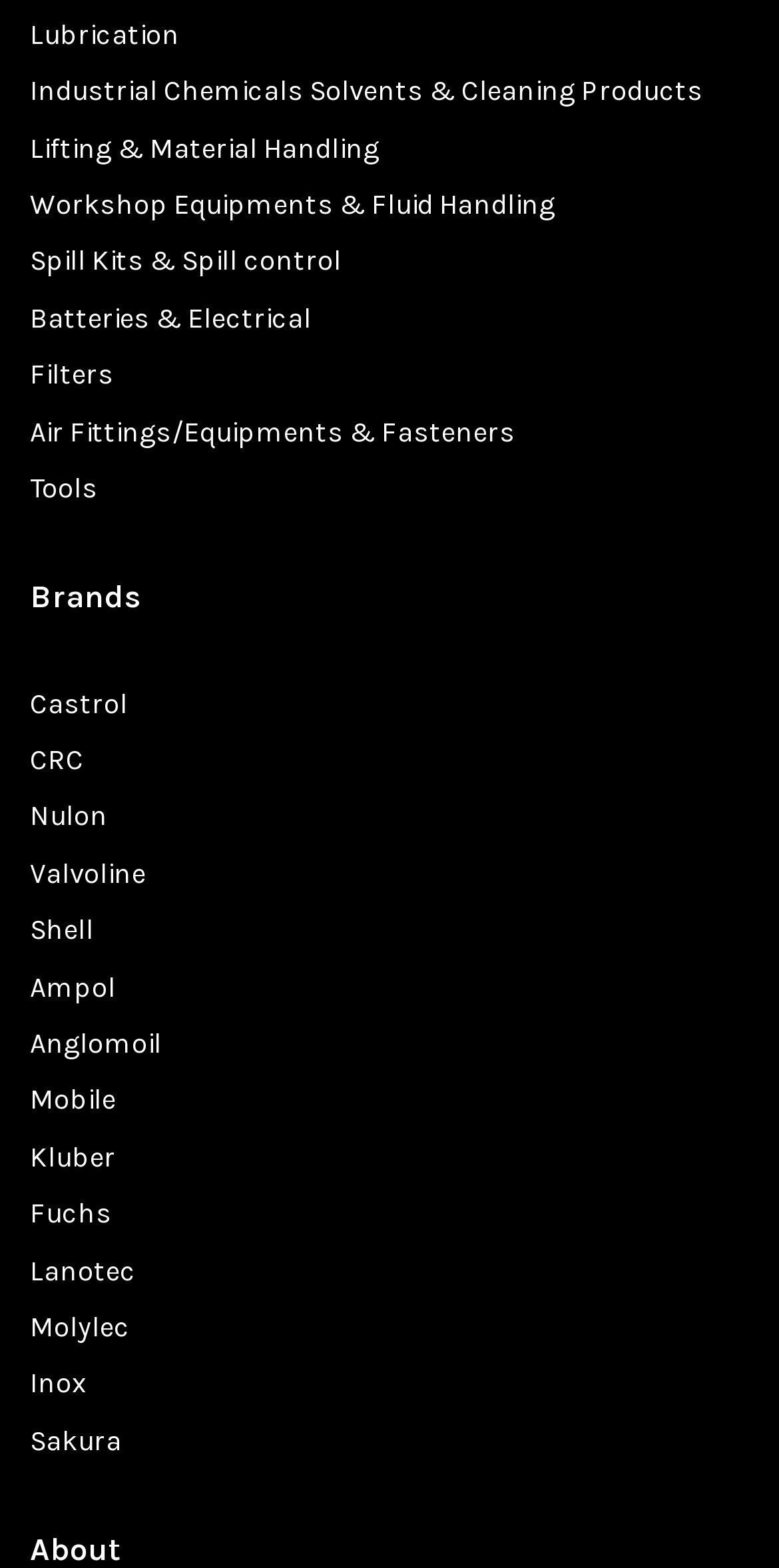Please determine the bounding box coordinates of the clickable area required to carry out the following instruction: "Click on Lubrication". The coordinates must be four float numbers between 0 and 1, represented as [left, top, right, bottom].

[0.038, 0.011, 0.231, 0.033]